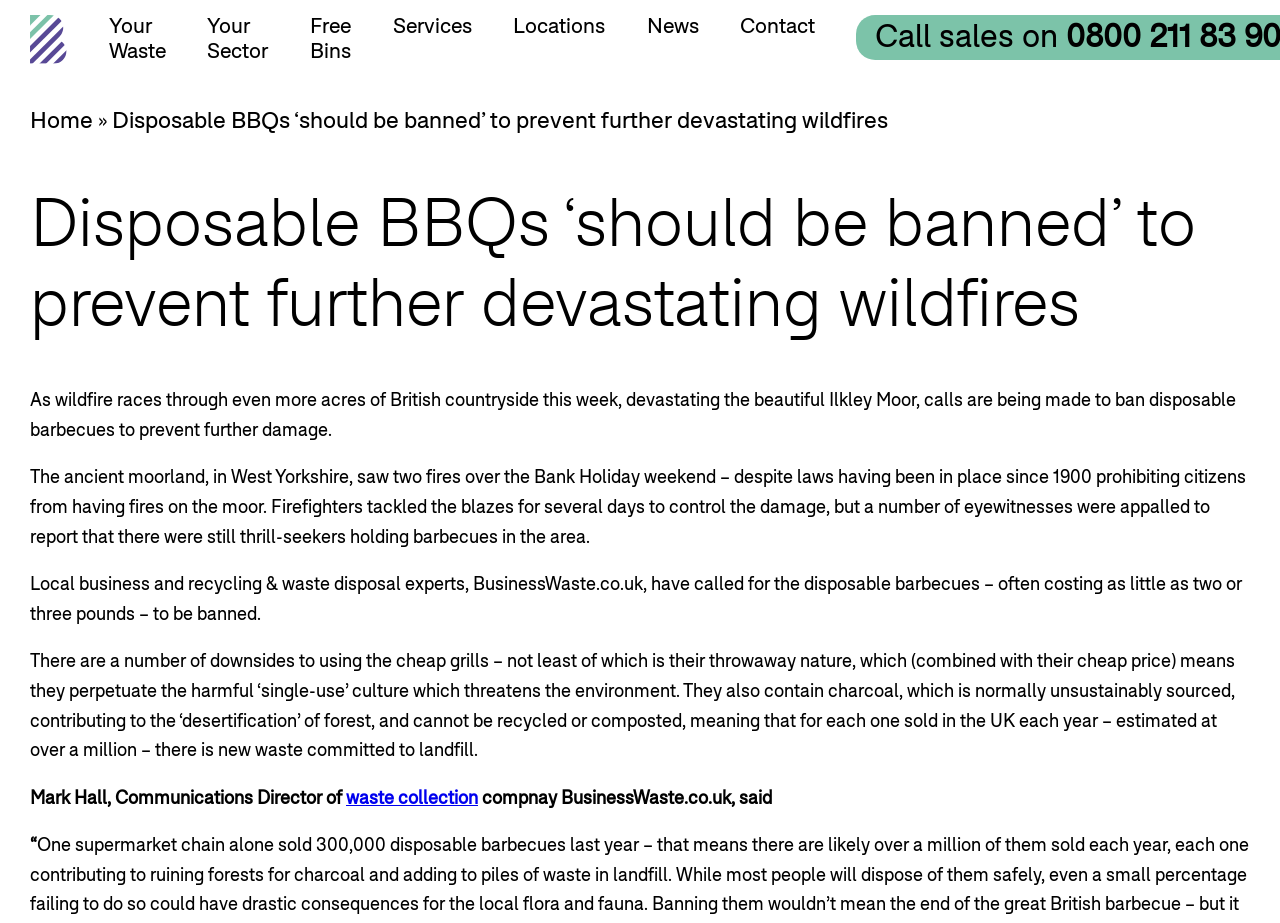What is the issue with the charcoal used in disposable BBQs?
Examine the image and provide an in-depth answer to the question.

The article mentions that the charcoal used in disposable BBQs is normally unsustainably sourced, which contributes to the 'desertification' of forests.